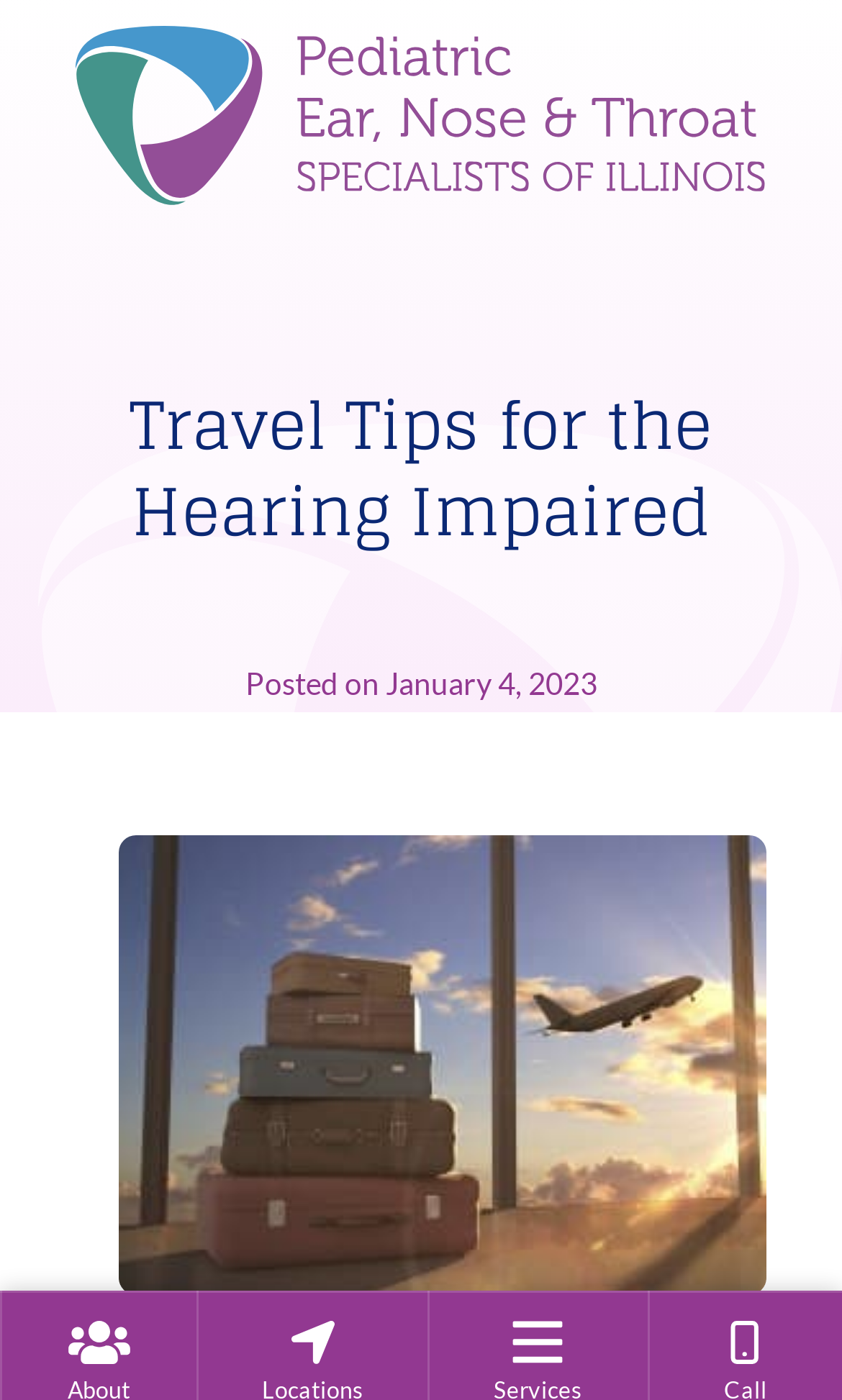Is there a figure or illustration on the webpage?
Using the information from the image, provide a comprehensive answer to the question.

A figure element is present on the webpage, with a bounding box coordinate of [0.141, 0.596, 0.91, 0.924], indicating the presence of an illustration or figure on the webpage.